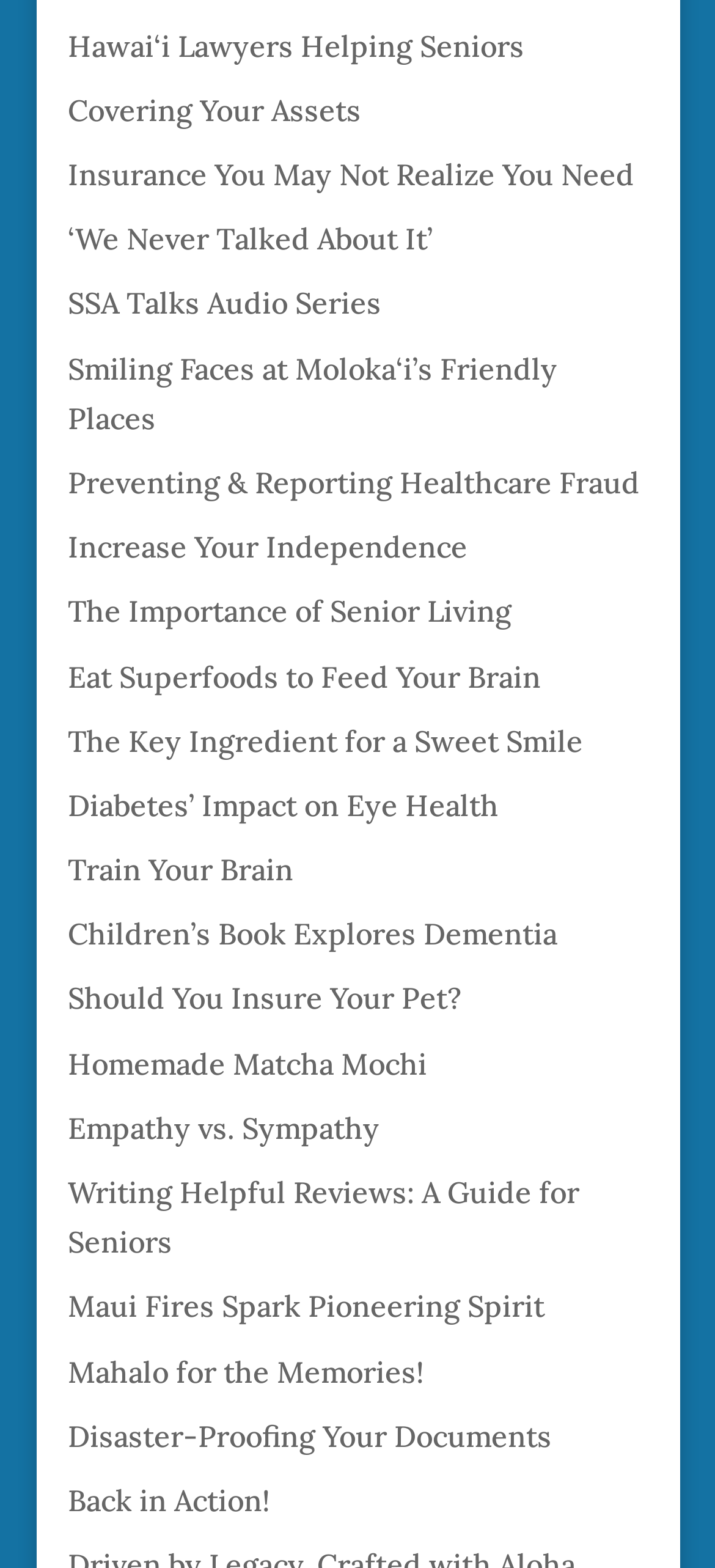Answer the question below with a single word or a brief phrase: 
What is the topic of the first link?

Hawai‘i Lawyers Helping Seniors